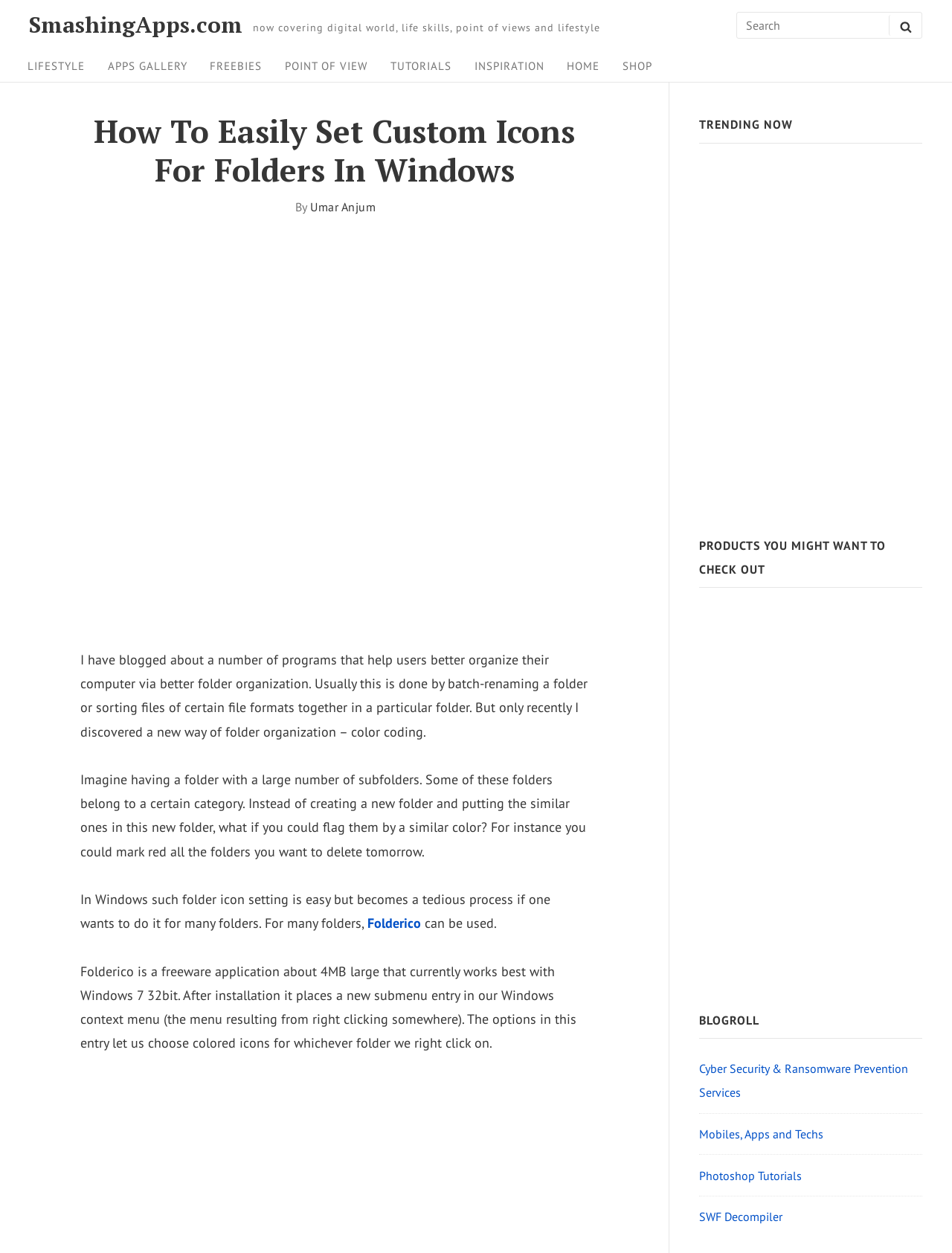Create a full and detailed caption for the entire webpage.

This webpage is about a blog post titled "How To Easily Set Custom Icons For Folders In Windows" on SmashingApps.com. At the top, there is a navigation menu with links to different categories such as Lifestyle, Apps Gallery, Freebies, and more. Below the navigation menu, there is a search bar with a "SEARCH" button.

The main content of the webpage is the blog post, which discusses a new way of organizing folders using color coding. The post is divided into several paragraphs, with an image illustrating the concept. The author mentions a freeware application called Folderico that can be used to set custom icons for folders in Windows.

On the right-hand side of the webpage, there is a sidebar with several sections. The first section is titled "TRENDING NOW" and features several links to other blog posts, each with a brief description and an image. Below this section, there is a section titled "PRODUCTS YOU MIGHT WANT TO CHECK OUT" with links to various products, including laptops, electric kettles, and fans. Each product has a brief description and an image.

At the bottom of the sidebar, there is a section titled "BLOGROLL" with links to other websites and blogs.